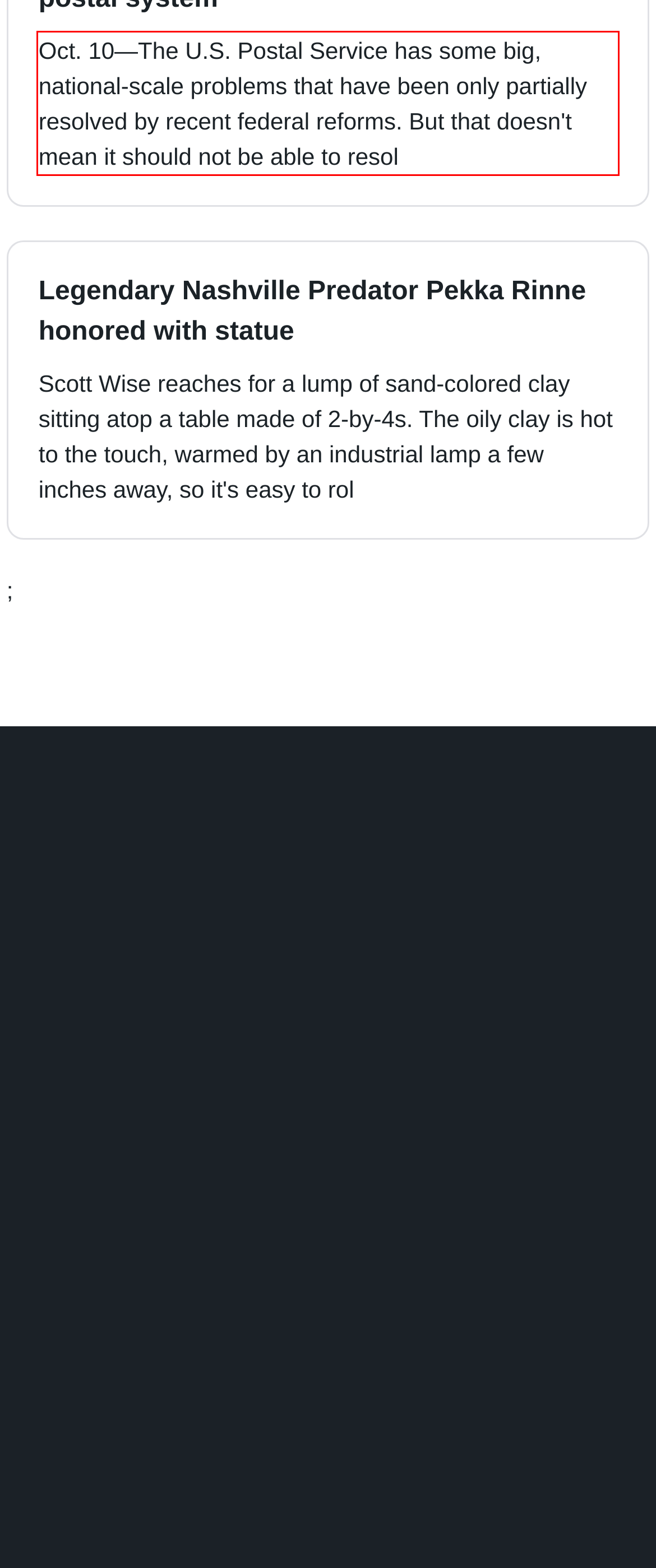Examine the webpage screenshot and use OCR to recognize and output the text within the red bounding box.

Oct. 10—The U.S. Postal Service has some big, national-scale problems that have been only partially resolved by recent federal reforms. But that doesn't mean it should not be able to resol